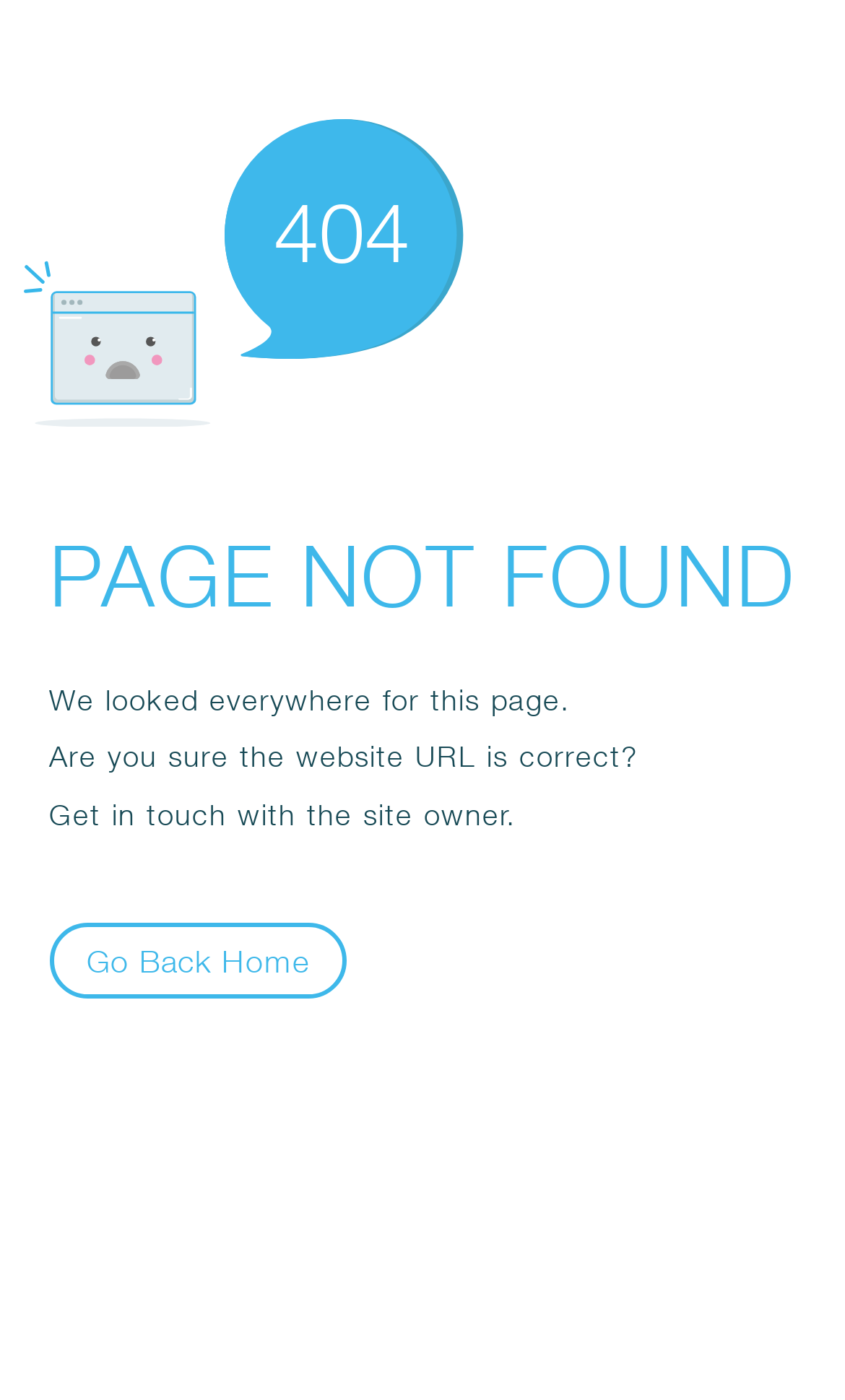What is the main error message?
Could you answer the question in a detailed manner, providing as much information as possible?

The main error message is 'PAGE NOT FOUND', which is displayed in a larger font size than the other error messages, indicating that the page was not found.